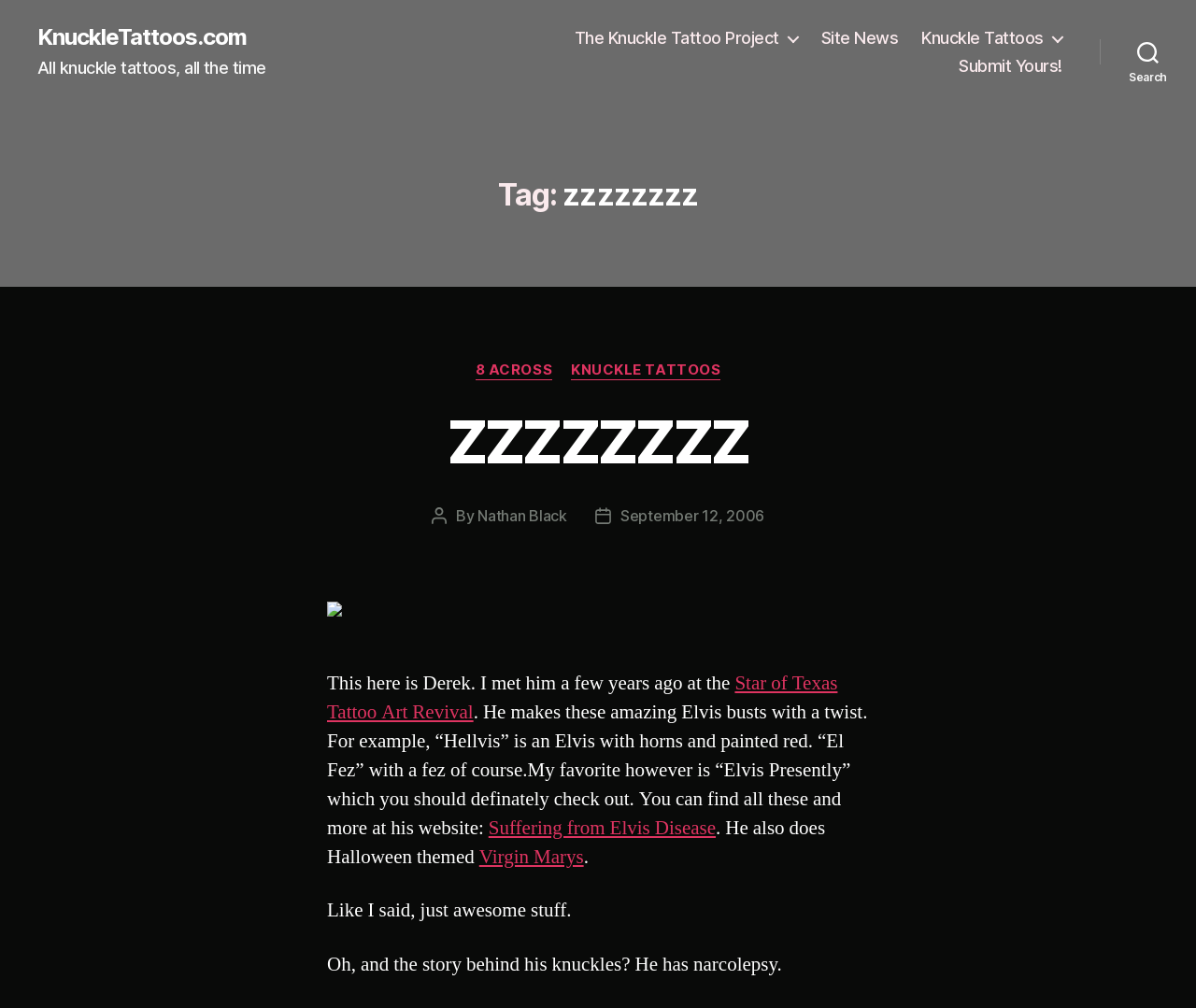From the webpage screenshot, predict the bounding box of the UI element that matches this description: "Virgin Marys".

[0.401, 0.838, 0.488, 0.863]